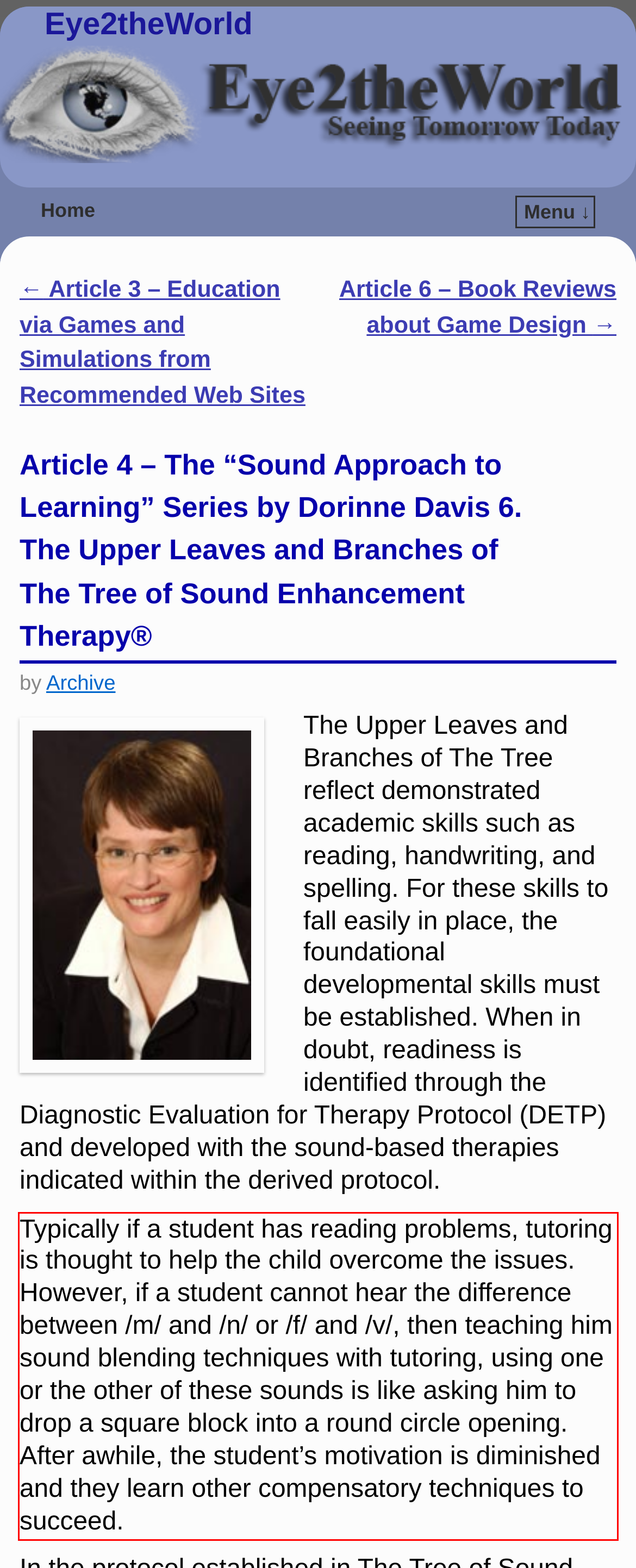Within the provided webpage screenshot, find the red rectangle bounding box and perform OCR to obtain the text content.

Typically if a student has reading problems, tutoring is thought to help the child overcome the issues. However, if a student cannot hear the difference between /m/ and /n/ or /f/ and /v/, then teaching him sound blending techniques with tutoring, using one or the other of these sounds is like asking him to drop a square block into a round circle opening. After awhile, the student’s motivation is diminished and they learn other compensatory techniques to succeed.